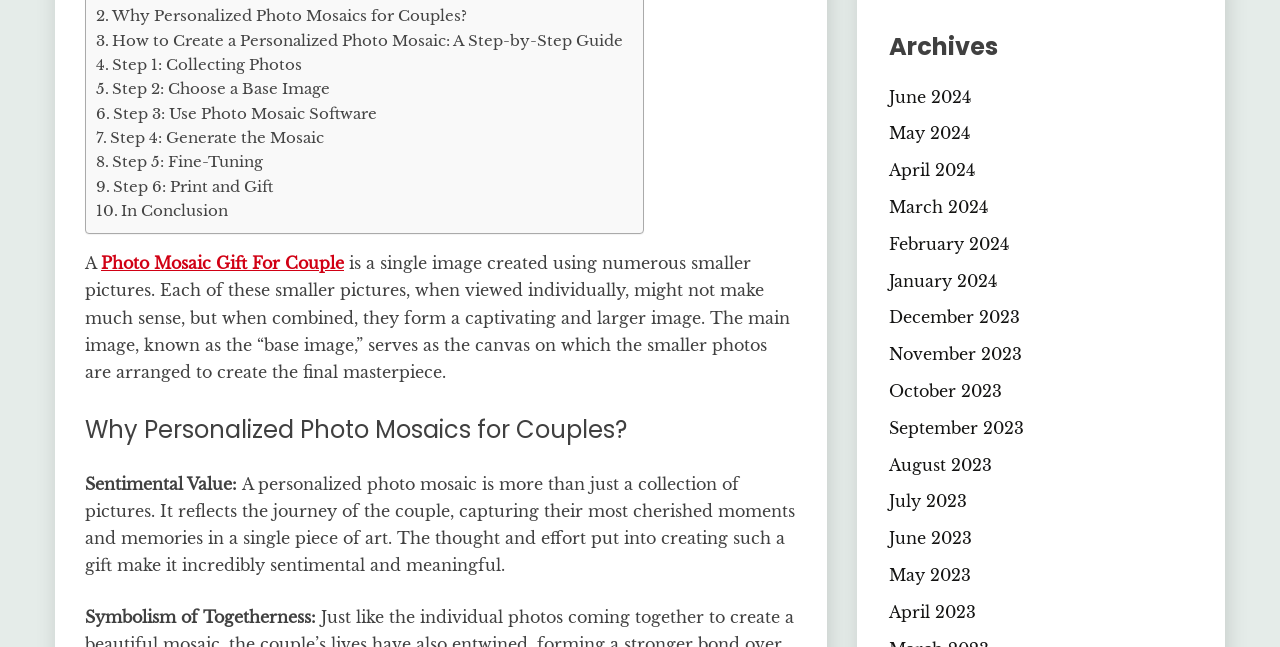Please provide a detailed answer to the question below by examining the image:
What is a photo mosaic?

According to the webpage, a photo mosaic is defined as a single image created using numerous smaller pictures. Each of these smaller pictures, when viewed individually, might not make much sense, but when combined, they form a captivating and larger image.